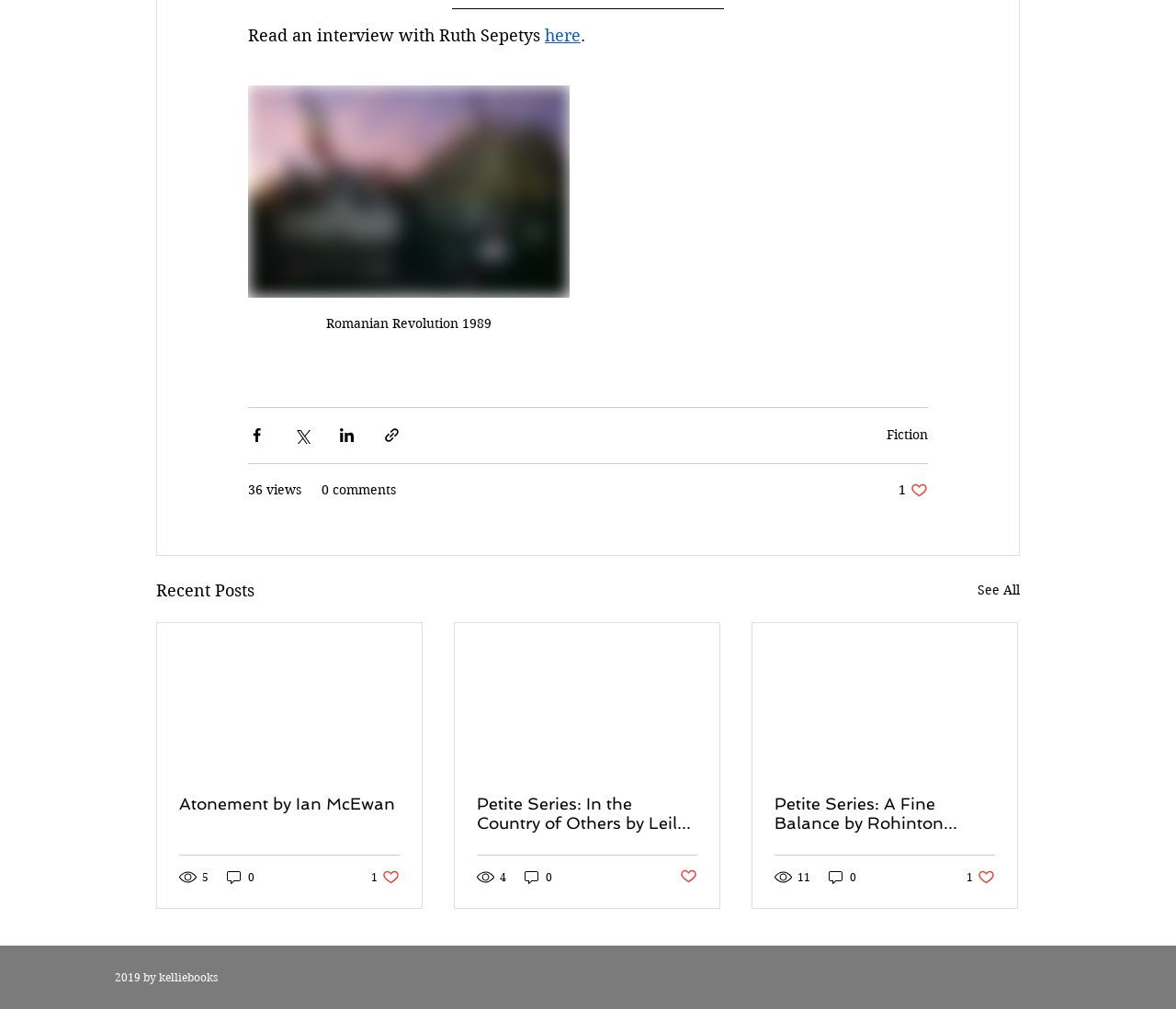Please specify the bounding box coordinates for the clickable region that will help you carry out the instruction: "Click the 'Religion and Innovation' link".

None